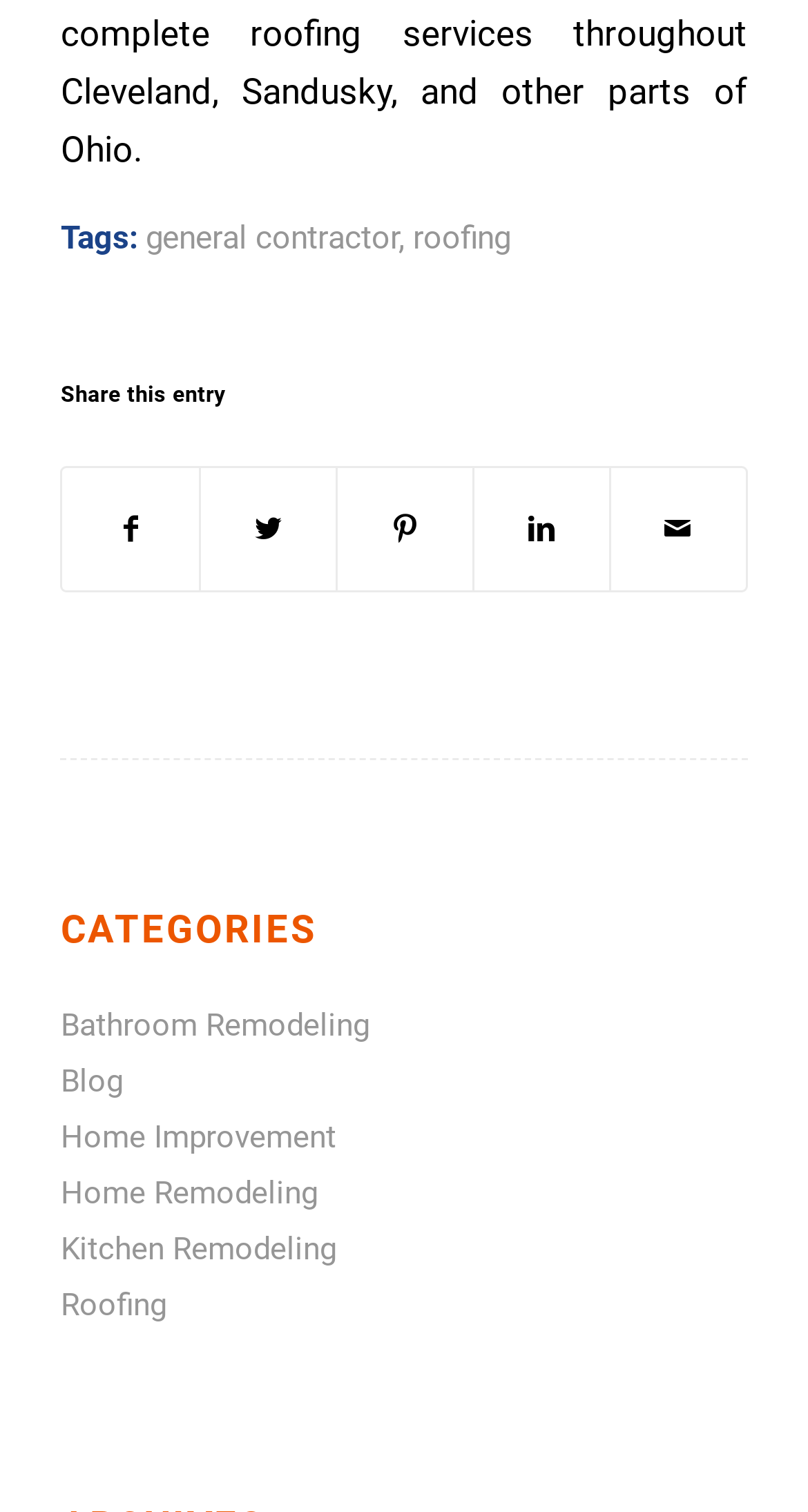Please answer the following query using a single word or phrase: 
What is the position of the 'CATEGORIES' section on the webpage?

Below the footer